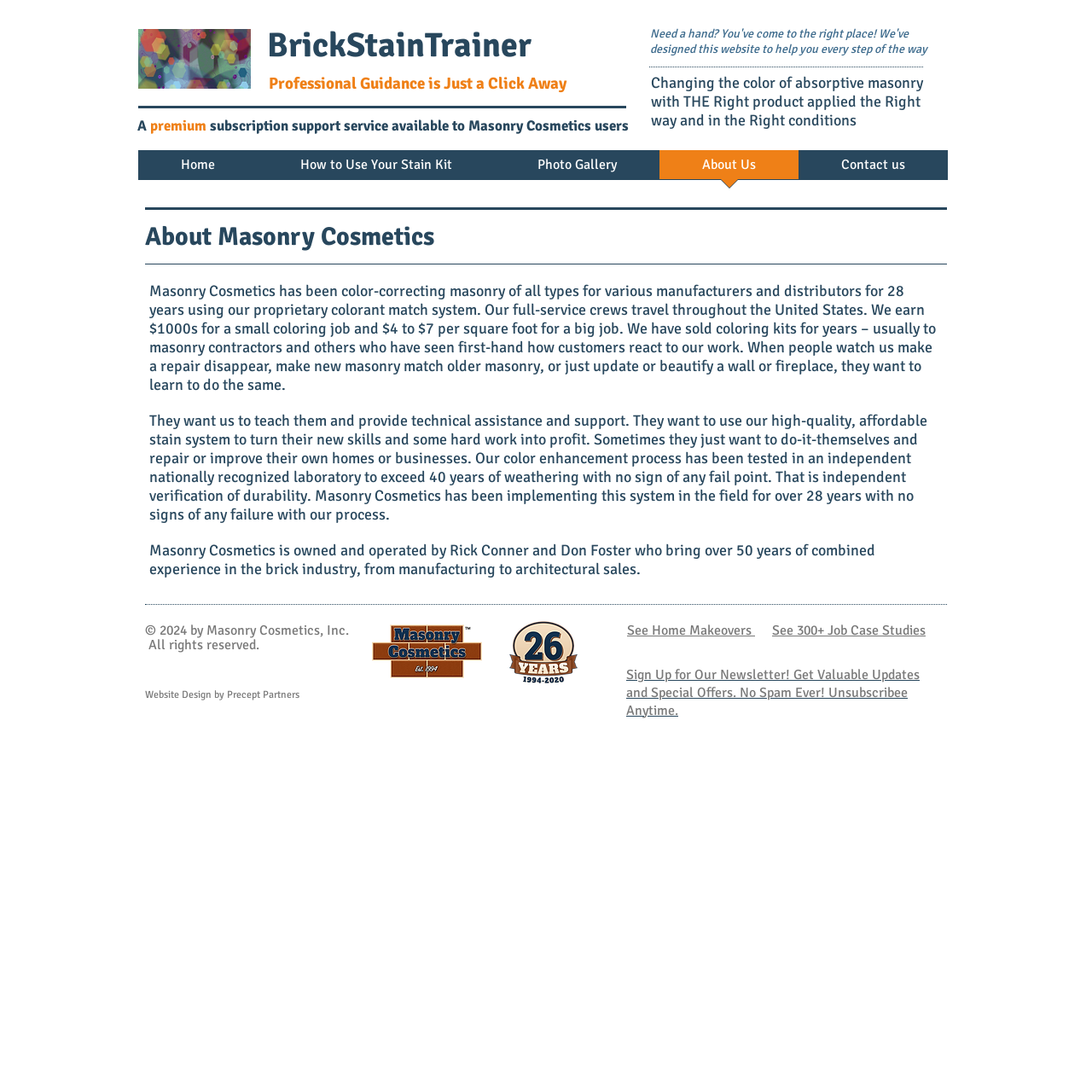Respond with a single word or phrase:
What is the purpose of the company's color enhancement process?

To turn skills into profit